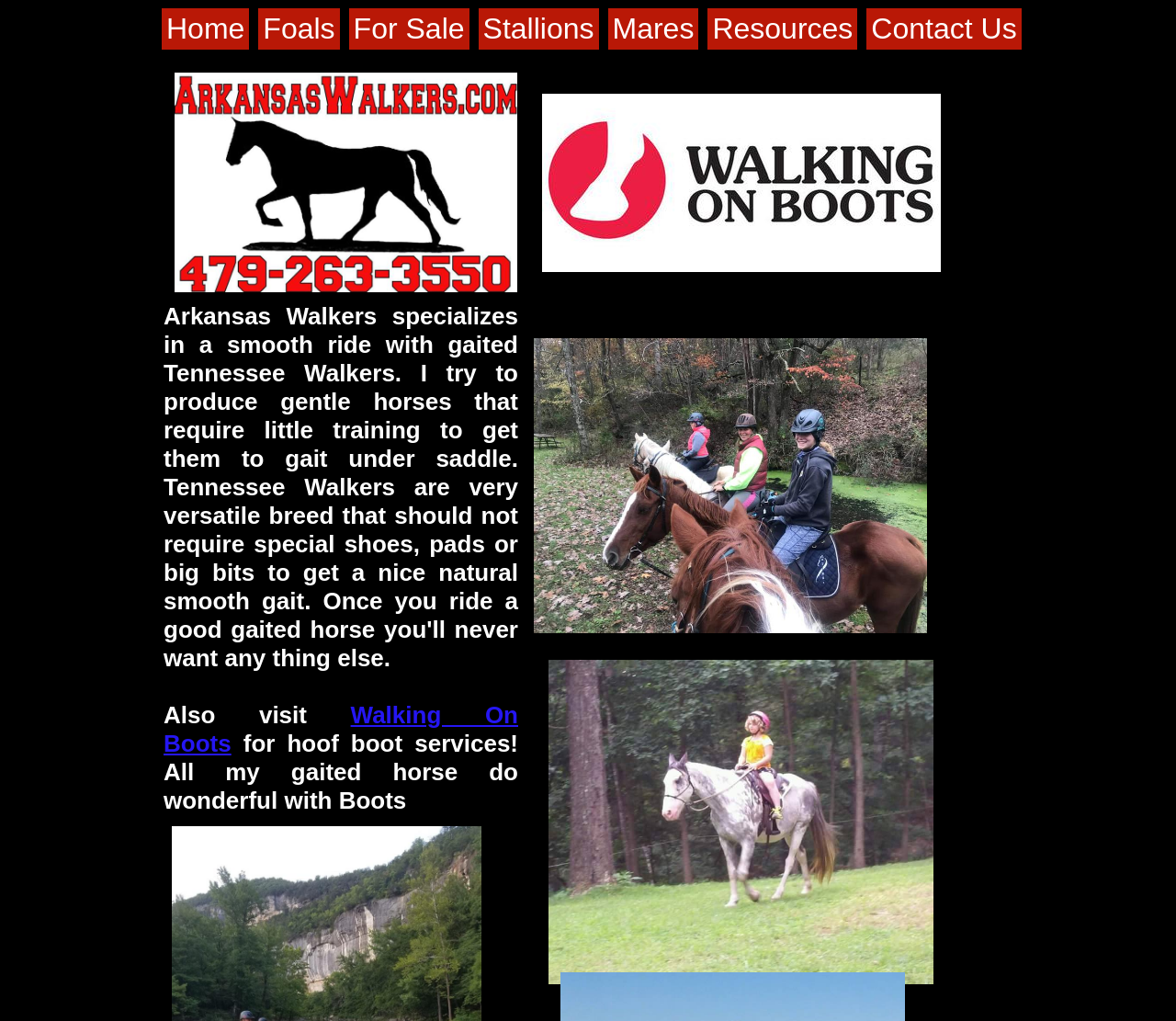Locate the bounding box coordinates of the region to be clicked to comply with the following instruction: "Browse the forum". The coordinates must be four float numbers between 0 and 1, in the form [left, top, right, bottom].

None